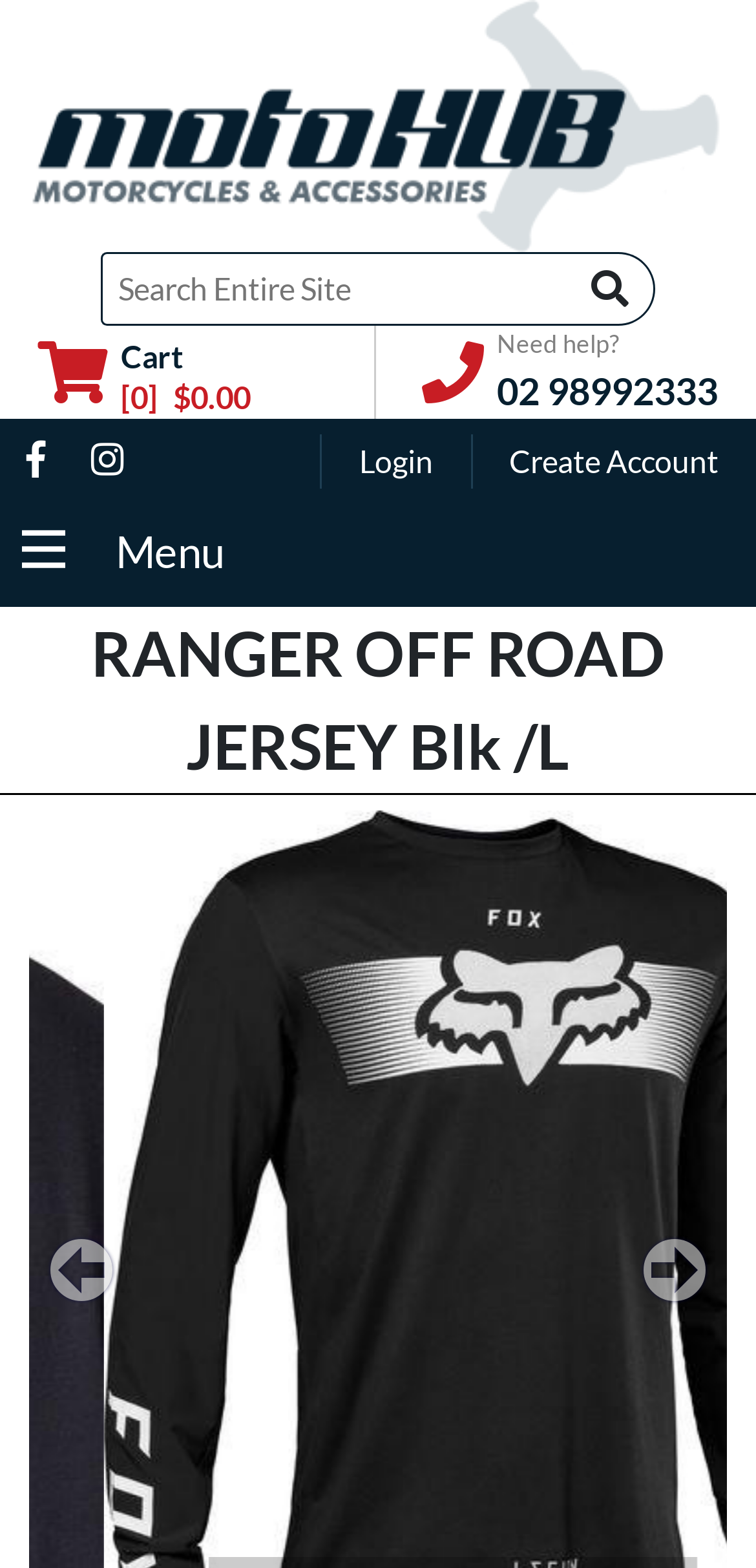Craft a detailed narrative of the webpage's structure and content.

The webpage is about a product page for the Fox Racing RANGER OFF ROAD JERSEY in black and large size, available for sale at MotoHub Motorcycles & Accessories. 

At the top left corner, there is a menu button with an icon. Next to it, there are two social media links with icons. On the top right corner, there are links to 'Login' and 'Create Account'. 

Below the top section, there is a large banner image that spans almost the entire width of the page. 

Under the banner image, there is a search bar with a placeholder text 'Search Entire Site' and a search button with a magnifying glass icon. 

To the right of the search bar, there is a cart link with a shopping cart icon, indicating that the cart is empty with a total of $0.00. 

Further to the right, there is a 'Need help?' link with a phone number. 

The main content of the page starts with a heading that displays the product name, 'RANGER OFF ROAD JERSEY Blk /L'.